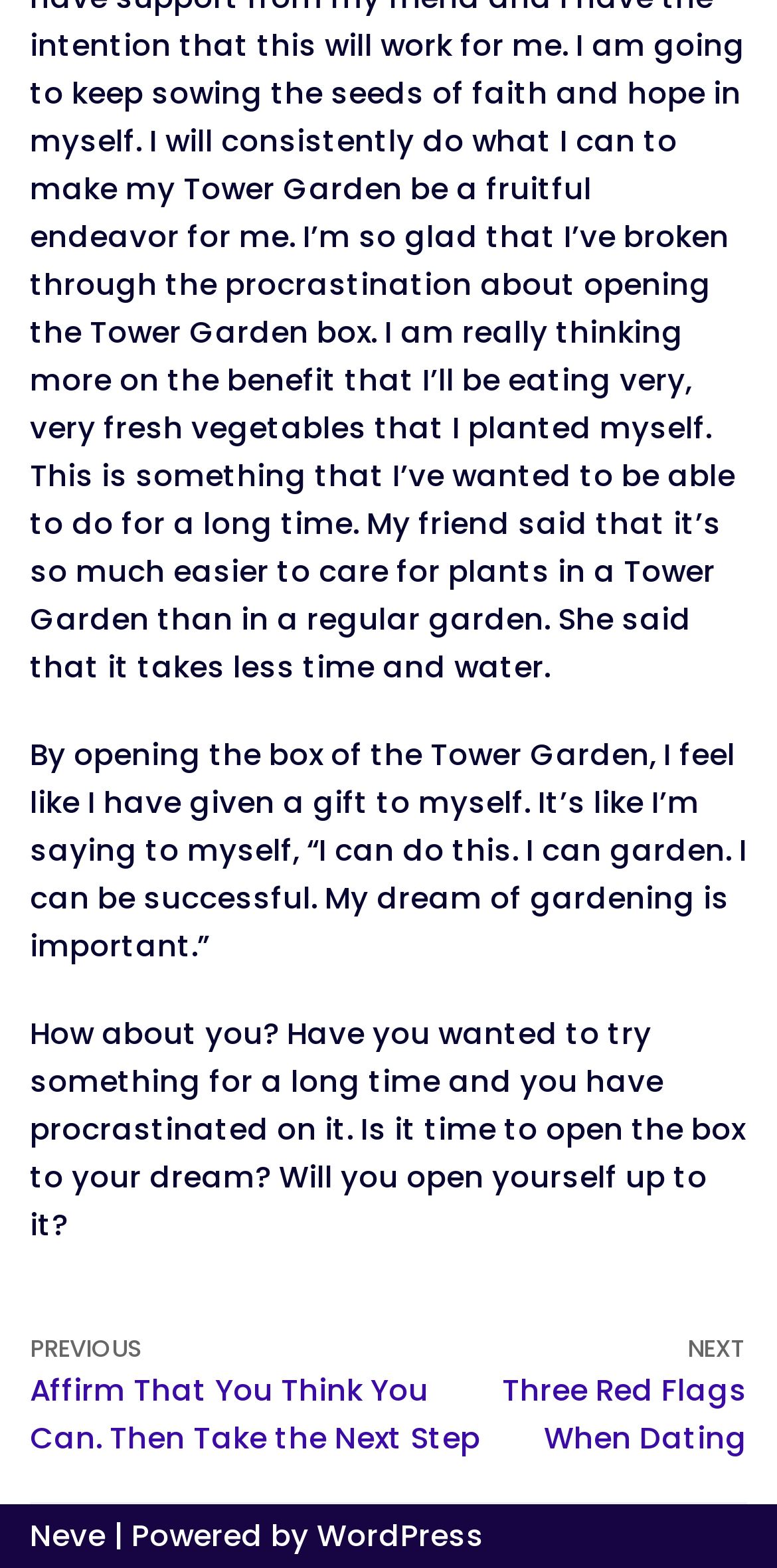Provide the bounding box coordinates in the format (top-left x, top-left y, bottom-right x, bottom-right y). All values are floating point numbers between 0 and 1. Determine the bounding box coordinate of the UI element described as: Data Protection

None